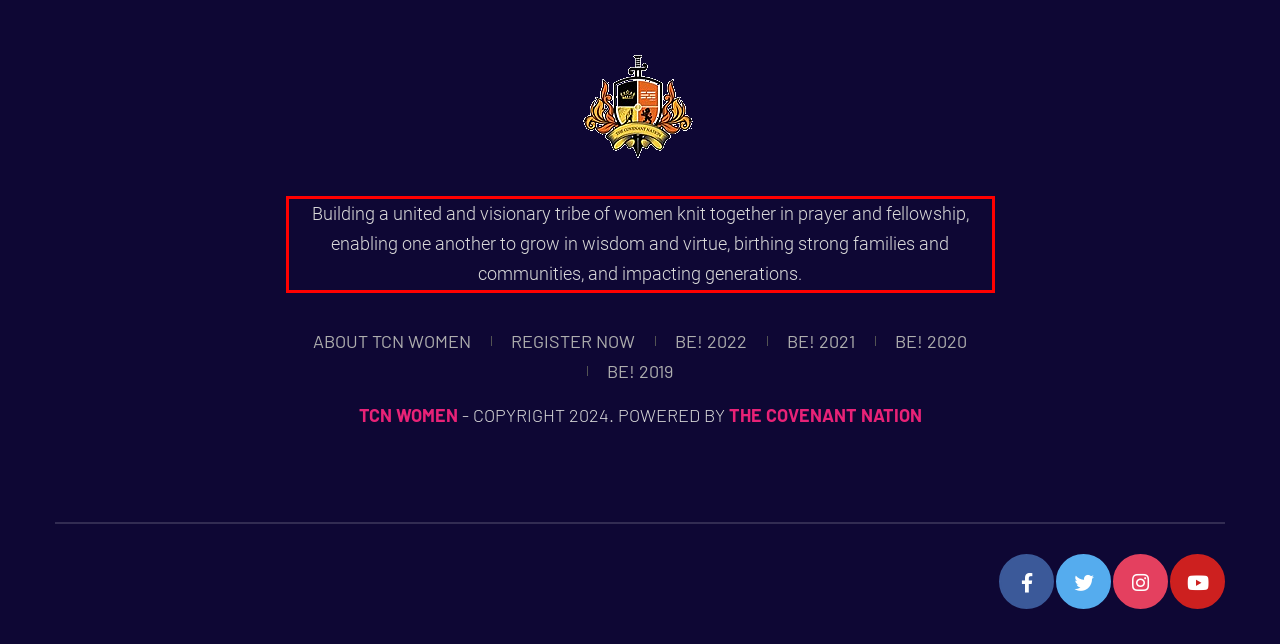Please extract the text content from the UI element enclosed by the red rectangle in the screenshot.

Building a united and visionary tribe of women knit together in prayer and fellowship, enabling one another to grow in wisdom and virtue, birthing strong families and communities, and impacting generations.